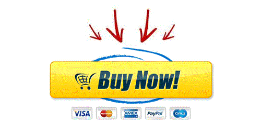Explain the image with as much detail as possible.

The image features a prominent yellow "Buy Now!" button, designed to attract attention and encourage immediate action. Below the button are several payment option icons, including Visa, MasterCard, American Express, and PayPal, indicating that various methods of payment are accepted for the purchase. The button is highlighted with red arrows pointing down toward it, emphasizing its importance in the context of making a purchase. This visual element supports the promotional content regarding the KetoGo Natural Slim product, inviting viewers to engage directly with the offering.